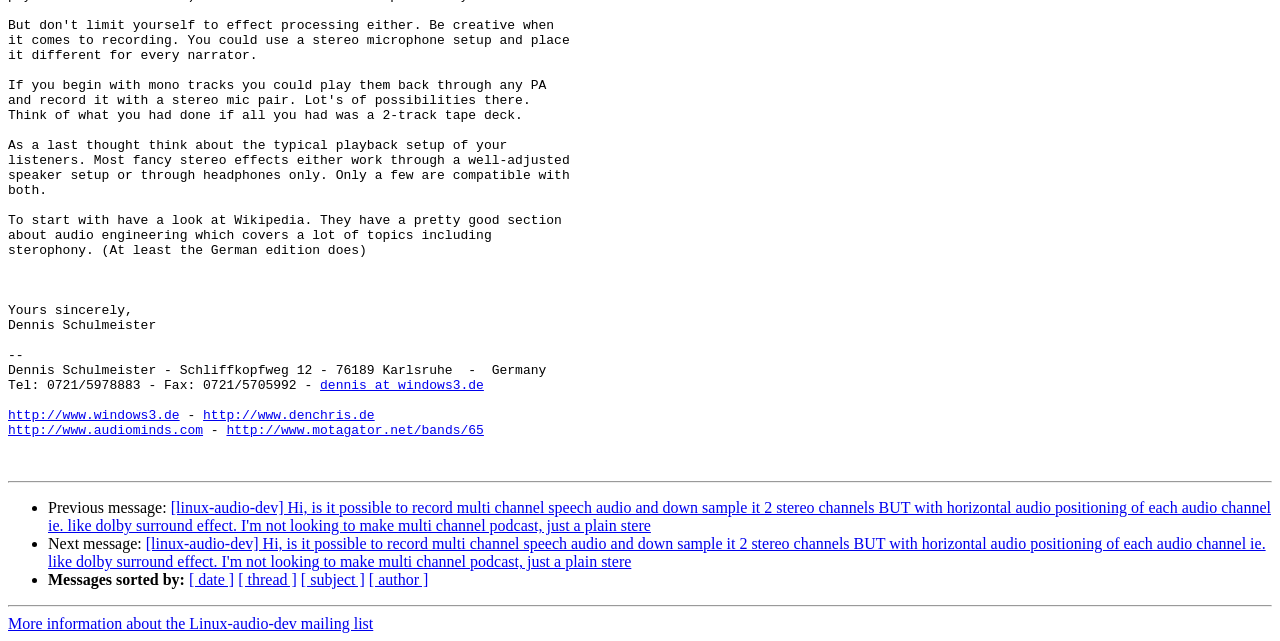Determine the bounding box for the described UI element: "[ subject ]".

[0.235, 0.891, 0.285, 0.918]